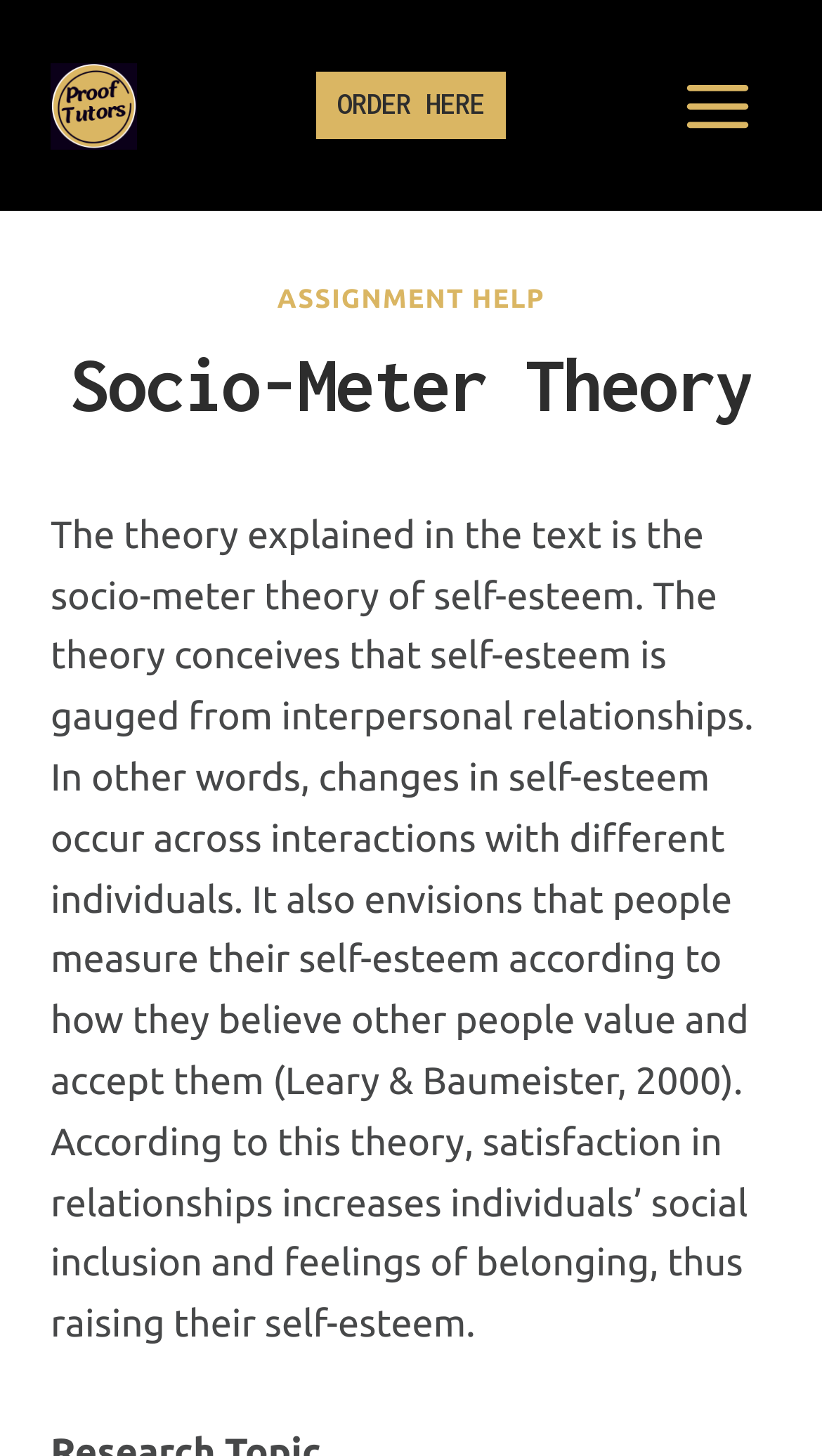What is the name of the theory explained on this page?
Utilize the image to construct a detailed and well-explained answer.

I found the answer by looking at the heading element on the page, which says 'Socio-Meter Theory'. This heading is a child of the 'HeaderAsNonLandmark' element, which suggests it's a main heading on the page.